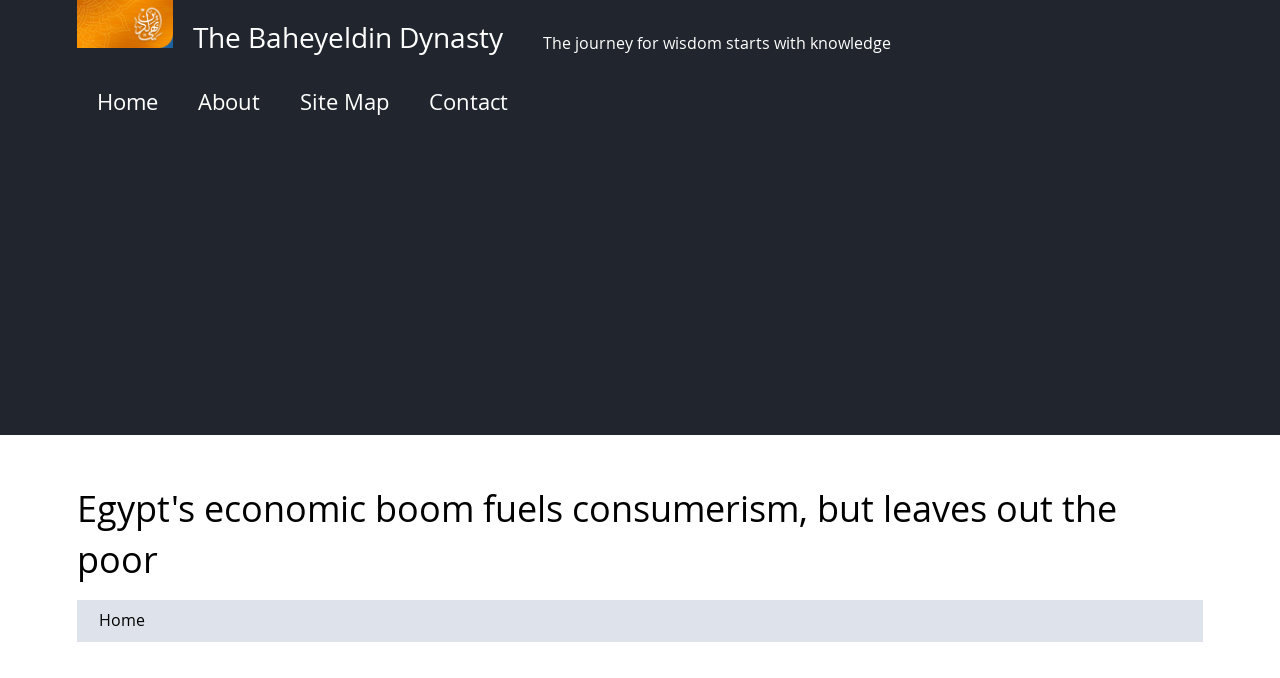Provide an in-depth caption for the elements present on the webpage.

The webpage is about an article discussing Egypt's economic boom and its impact on consumerism, with a focus on how it affects the poor. At the top-left corner, there is a link to skip to the main content. Below it, a banner spans the entire width of the page, containing the site header. Within the banner, there are several links, including "Home", "About", "Site Map", and "Contact", arranged horizontally. An image of a home icon is placed next to the "Home" link. A static text element with a quote about wisdom and knowledge is positioned to the right of the links.

Below the banner, there is an insertion element that takes up most of the page's width, containing an advertisement iframe. The main article's heading, "Egypt's economic boom fuels consumerism, but leaves out the poor", is placed below the advertisement, spanning about 90% of the page's width. At the bottom of the page, there is a navigation element with a link to "Home", which is part of the website's orientation.